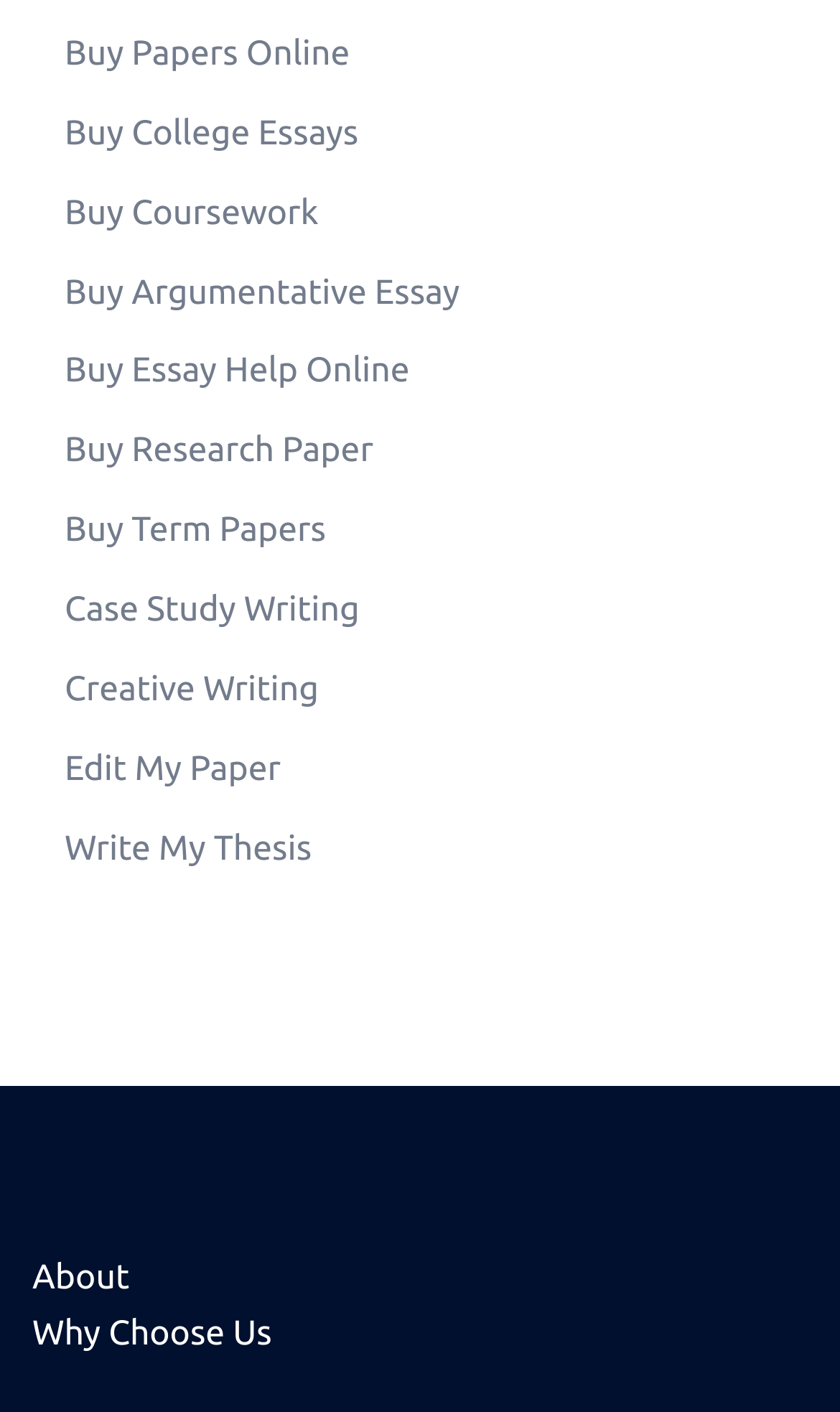Answer the question in one word or a short phrase:
What type of writing services are offered on the webpage?

Academic writing